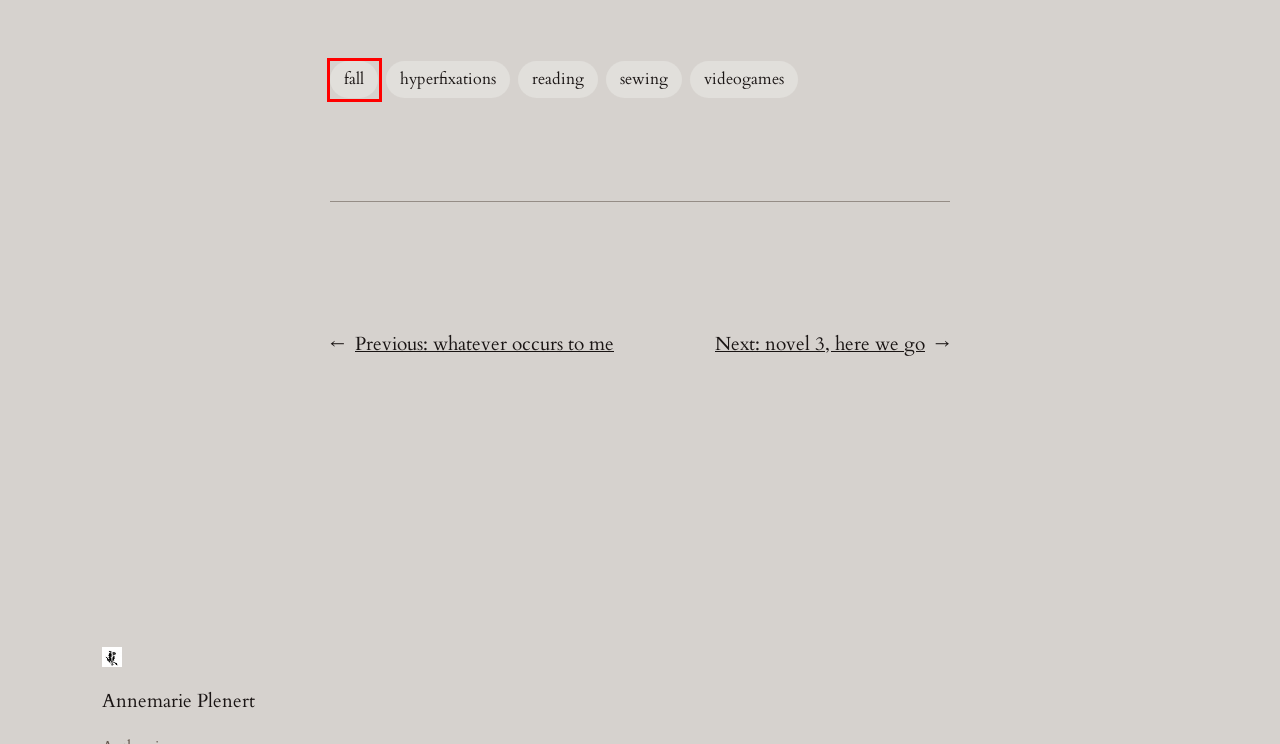Analyze the screenshot of a webpage that features a red rectangle bounding box. Pick the webpage description that best matches the new webpage you would see after clicking on the element within the red bounding box. Here are the candidates:
A. hyperfixations – Annemarie Plenert
B. whatever occurs to me – Annemarie Plenert
C. fall – Annemarie Plenert
D. reading – Annemarie Plenert
E. Thoughts – Annemarie Plenert
F. sewing – Annemarie Plenert
G. videogames – Annemarie Plenert
H. novel 3, here we go – Annemarie Plenert

C